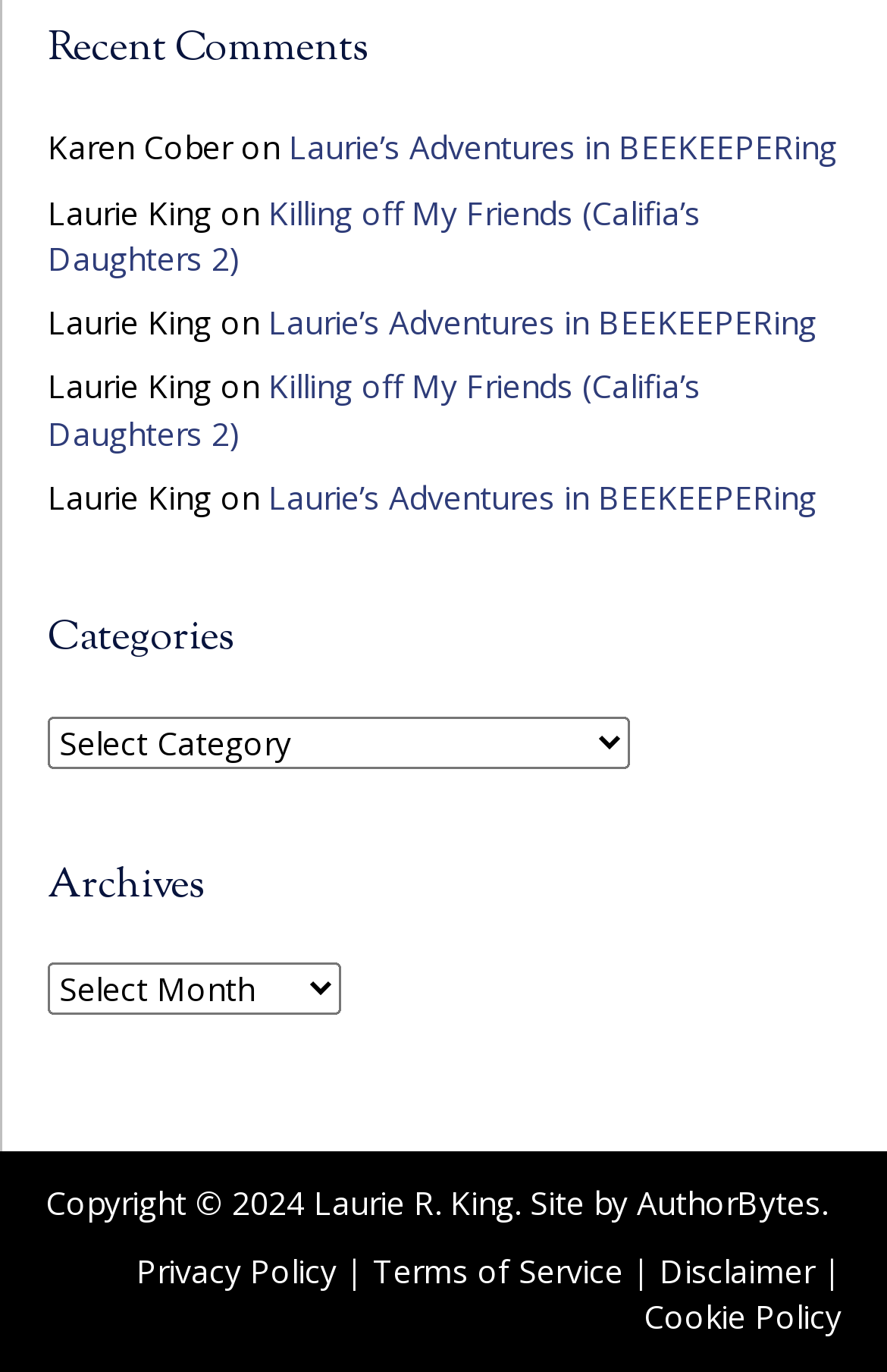Identify the bounding box coordinates for the element you need to click to achieve the following task: "go to all lists". The coordinates must be four float values ranging from 0 to 1, formatted as [left, top, right, bottom].

None